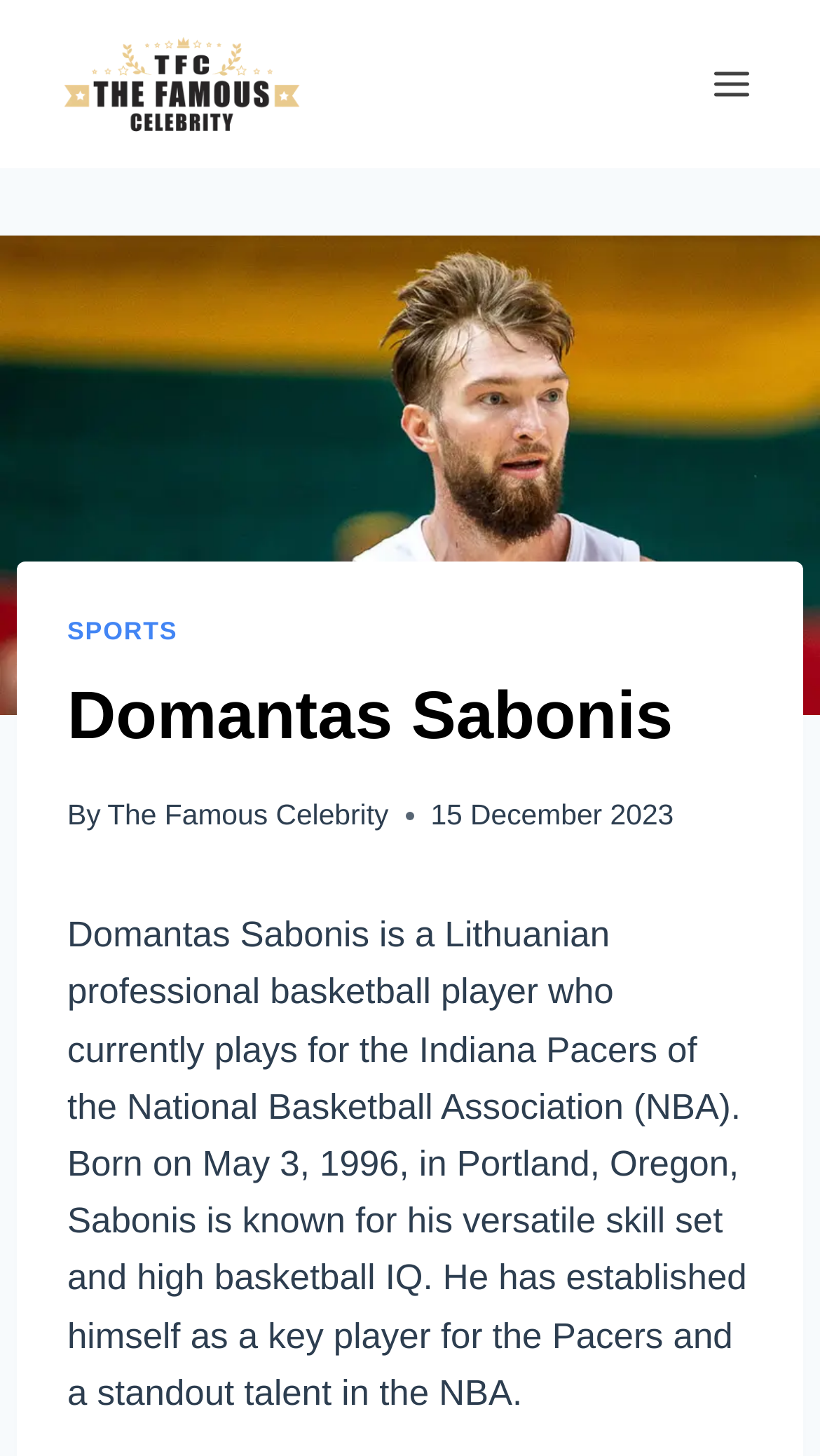From the webpage screenshot, predict the bounding box coordinates (top-left x, top-left y, bottom-right x, bottom-right y) for the UI element described here: Sports

[0.082, 0.423, 0.217, 0.443]